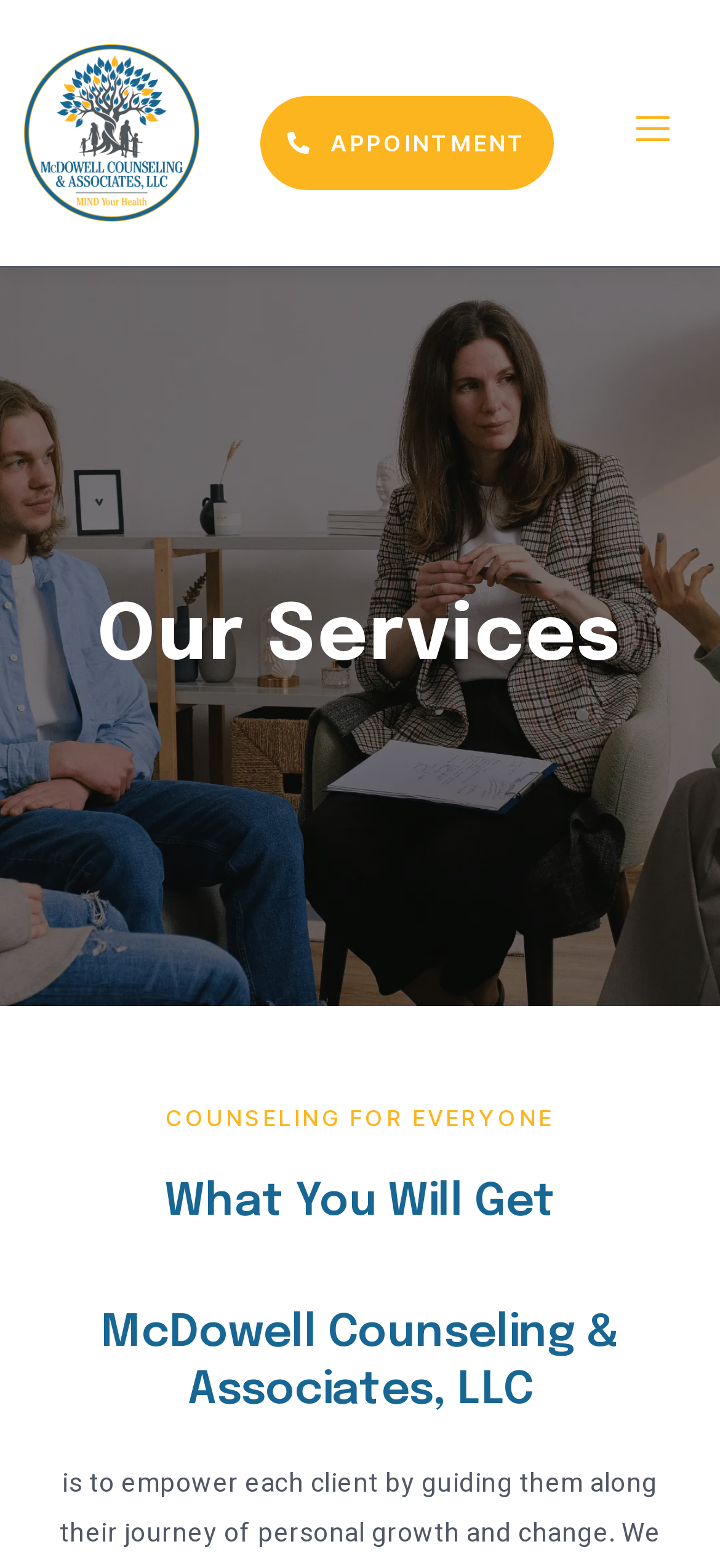Explain in detail what is displayed on the webpage.

The webpage is about the services offered by McDowell Counseling & Associates LLC. At the top left, there is a link with no text. To the right of this link, there is another link labeled "APPOINTMENT". On the top right corner, there is a button with no text. 

Below these elements, there is a heading that reads "Our Services". This heading spans the entire width of the page. 

Further down, there is a section with a title "COUNSELING FOR EVERYONE" positioned near the top left of this section. Below this title, there is a subtitle "What You Will Get". At the bottom of this section, there is a text "McDowell Counseling & Associates, LLC" which appears to be the company name. 

The webpage also mentions EMDR, a therapy approach that helps individuals process and heal from traumatic experiences by focusing on eye movements, as indicated in the meta description. However, this information is not explicitly mentioned in the accessibility tree.